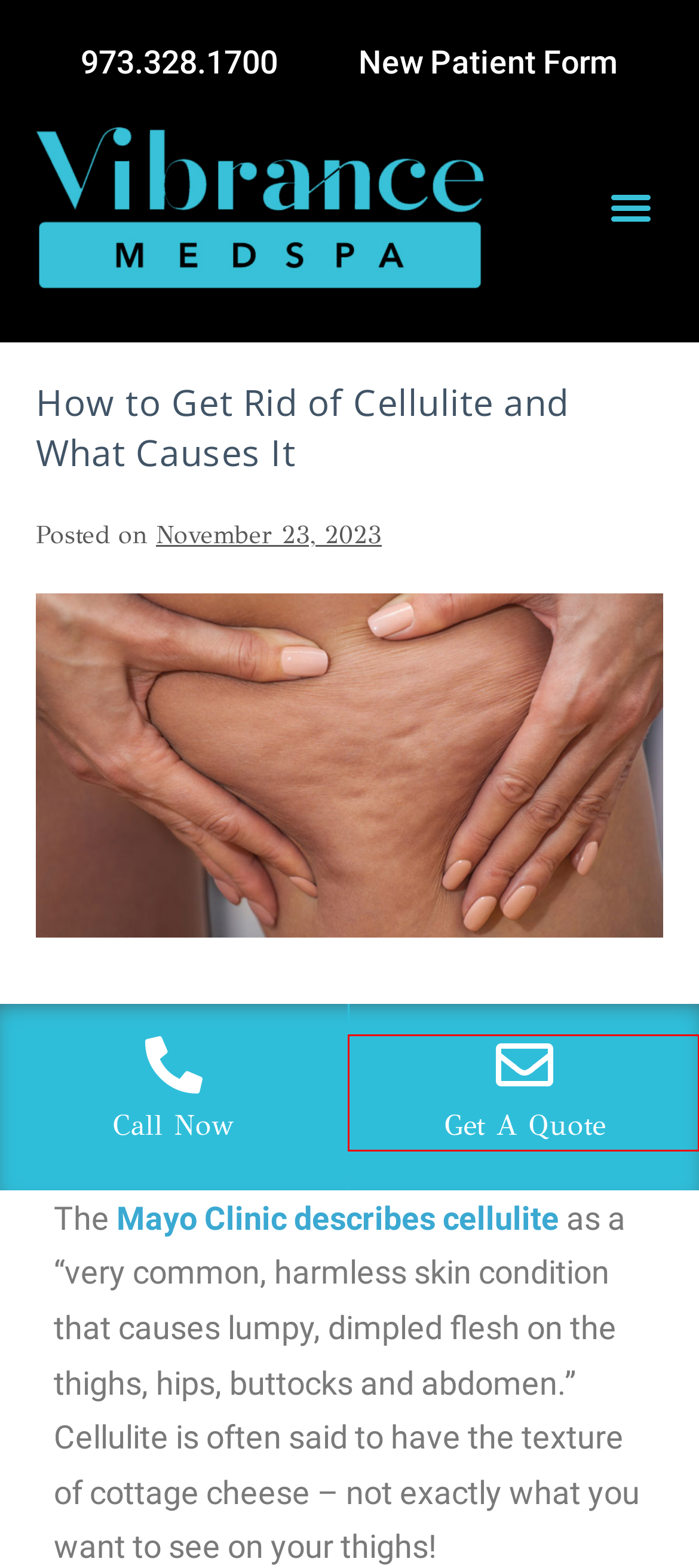You have a screenshot of a webpage with a red bounding box around a UI element. Determine which webpage description best matches the new webpage that results from clicking the element in the bounding box. Here are the candidates:
A. July 2019 - Vibrance MedSpa
B. January 2021 - Vibrance MedSpa
C. Blog Archives - Vibrance MedSpa
D. June 2020 - Vibrance MedSpa
E. Contact Us - Vibrance MedSpa - Denville, NJ
F. May 2018 - Vibrance MedSpa
G. Cellulite - Symptoms and causes - Mayo Clinic
H. September 2021 - Vibrance MedSpa

E